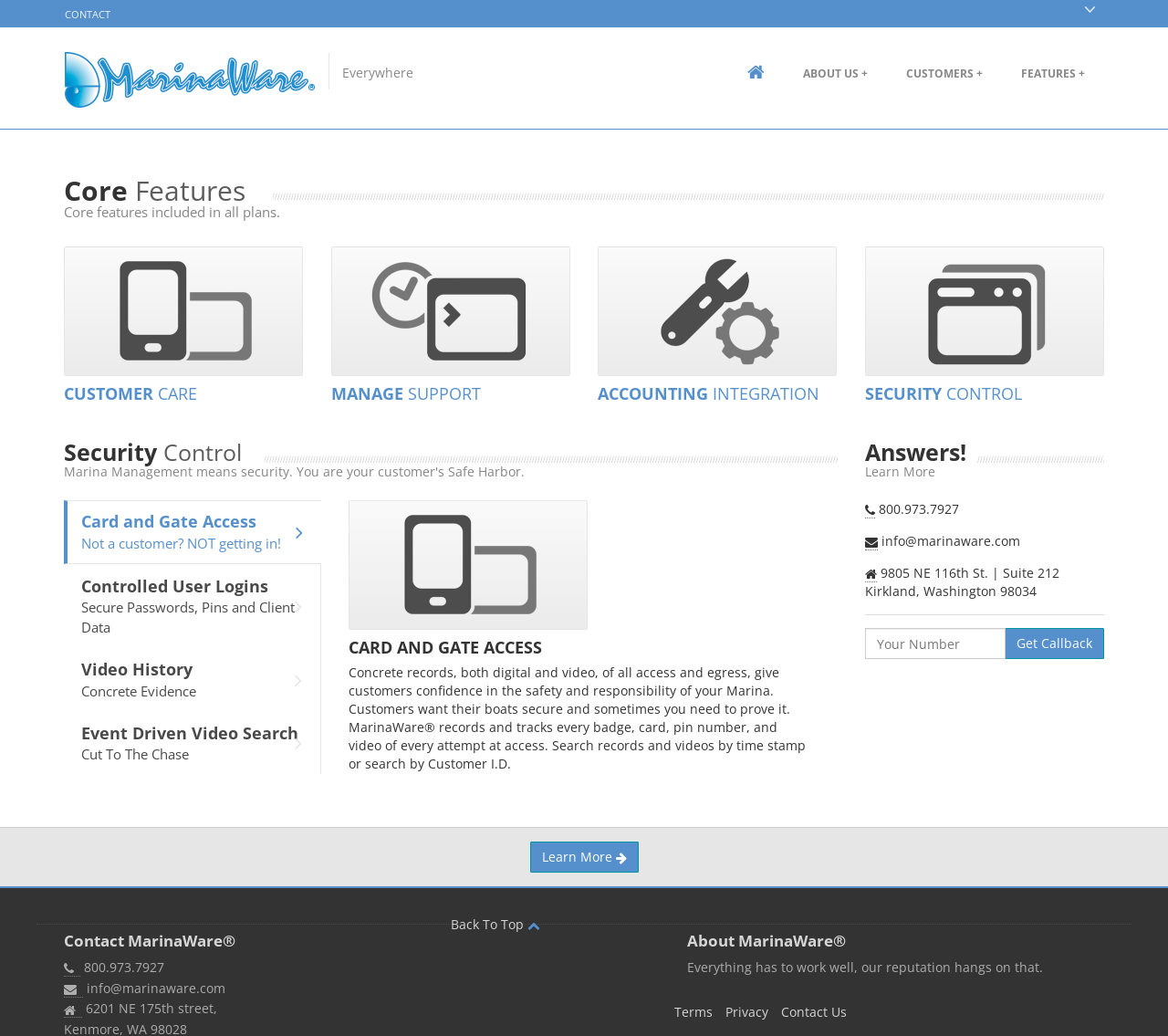Given the description of a UI element: "parent_node: Your Number placeholder="Your Number"", identify the bounding box coordinates of the matching element in the webpage screenshot.

[0.74, 0.606, 0.861, 0.636]